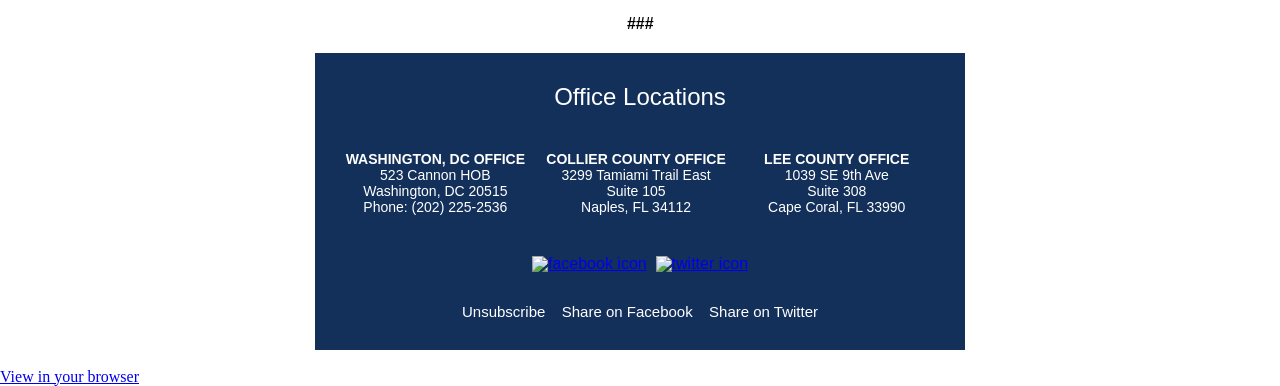What is the zip code of the Lee County office?
Please ensure your answer is as detailed and informative as possible.

I found the zip code by looking at the 'LEE COUNTY OFFICE' section, where it lists the address as '1039 SE 9th Ave, Suite 308, Cape Coral, FL 33990'.